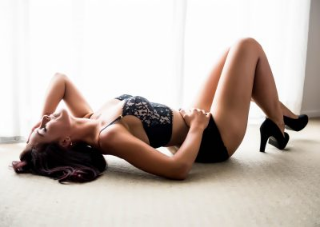What is the color of the woman's lingerie?
Using the image as a reference, give a one-word or short phrase answer.

Black